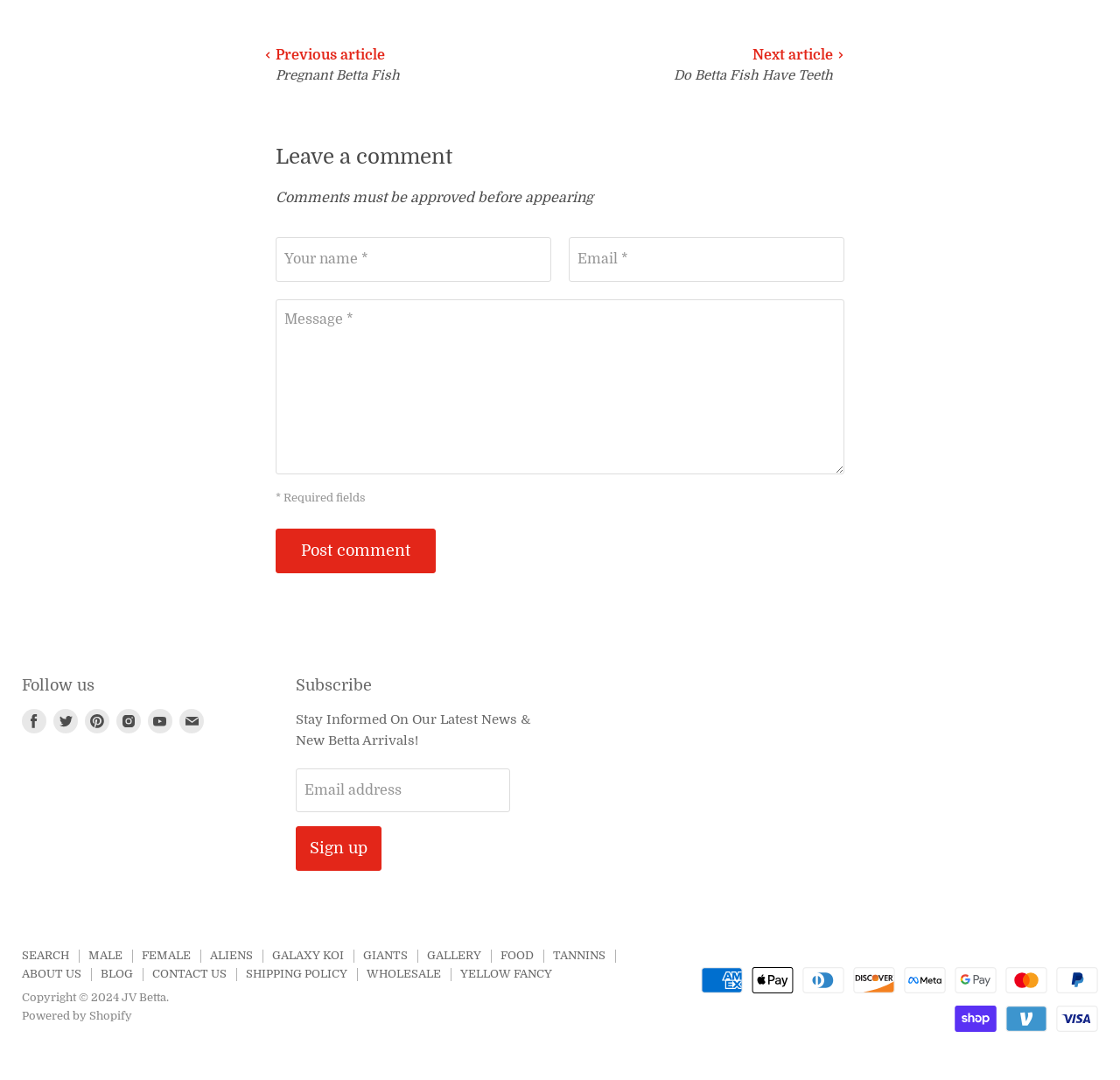Determine the bounding box coordinates of the clickable region to execute the instruction: "Read about 'Monday Escape: Funafuti, Tuvalu'". The coordinates should be four float numbers between 0 and 1, denoted as [left, top, right, bottom].

None